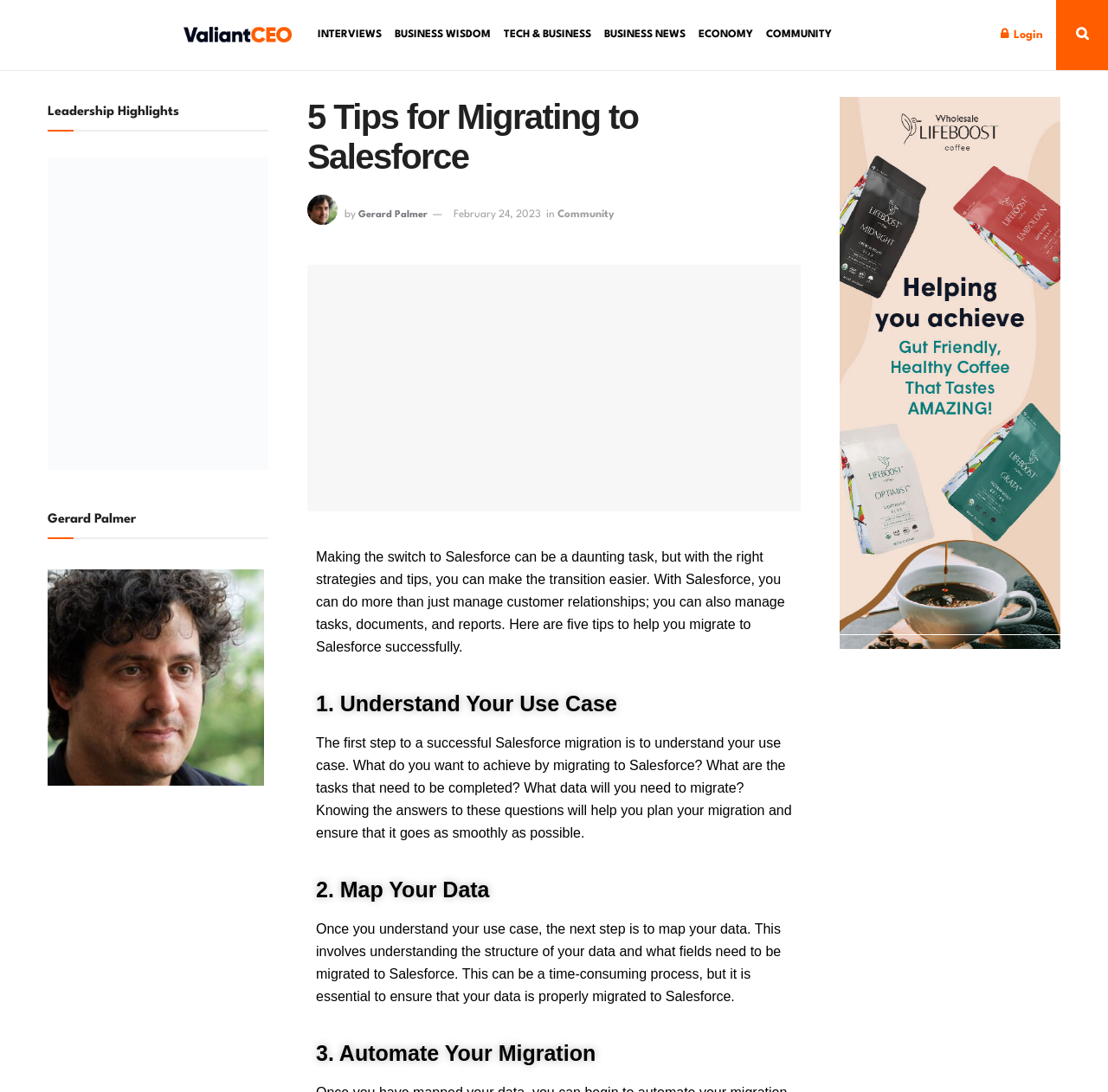Create a detailed narrative describing the layout and content of the webpage.

The webpage is about "5 Tips for Migrating to Salesforce" by Gerard Palmer. At the top left, there is a logo of ValiantCEO, which is also a link. Below the logo, there are several links to different categories, including INTERVIEWS, BUSINESS WISDOM, TECH & BUSINESS, BUSINESS NEWS, ECONOMY, and COMMUNITY. On the top right, there are two more links, one for login and another with a search icon.

The main content of the webpage is divided into sections. The first section has a heading "5 Tips for Migrating to Salesforce" and a brief introduction to the topic. Below the introduction, there are five tips, each with a heading and a paragraph of text. The first tip is "Understand Your Use Case", which explains the importance of understanding the purpose of migrating to Salesforce. The second tip is "Map Your Data", which discusses the need to understand the structure of data and what fields need to be migrated. The third tip is "Automate Your Migration", but its content is not provided.

On the right side of the webpage, there is a section titled "Leadership Highlights" with a heading and an image. Below this section, there is another section with a heading "Gerard Palmer" and an image of the author.

Throughout the webpage, there are several images, including the logo of ValiantCEO, the image of Gerard Palmer, and other icons. The layout of the webpage is organized, with clear headings and concise text, making it easy to read and understand.